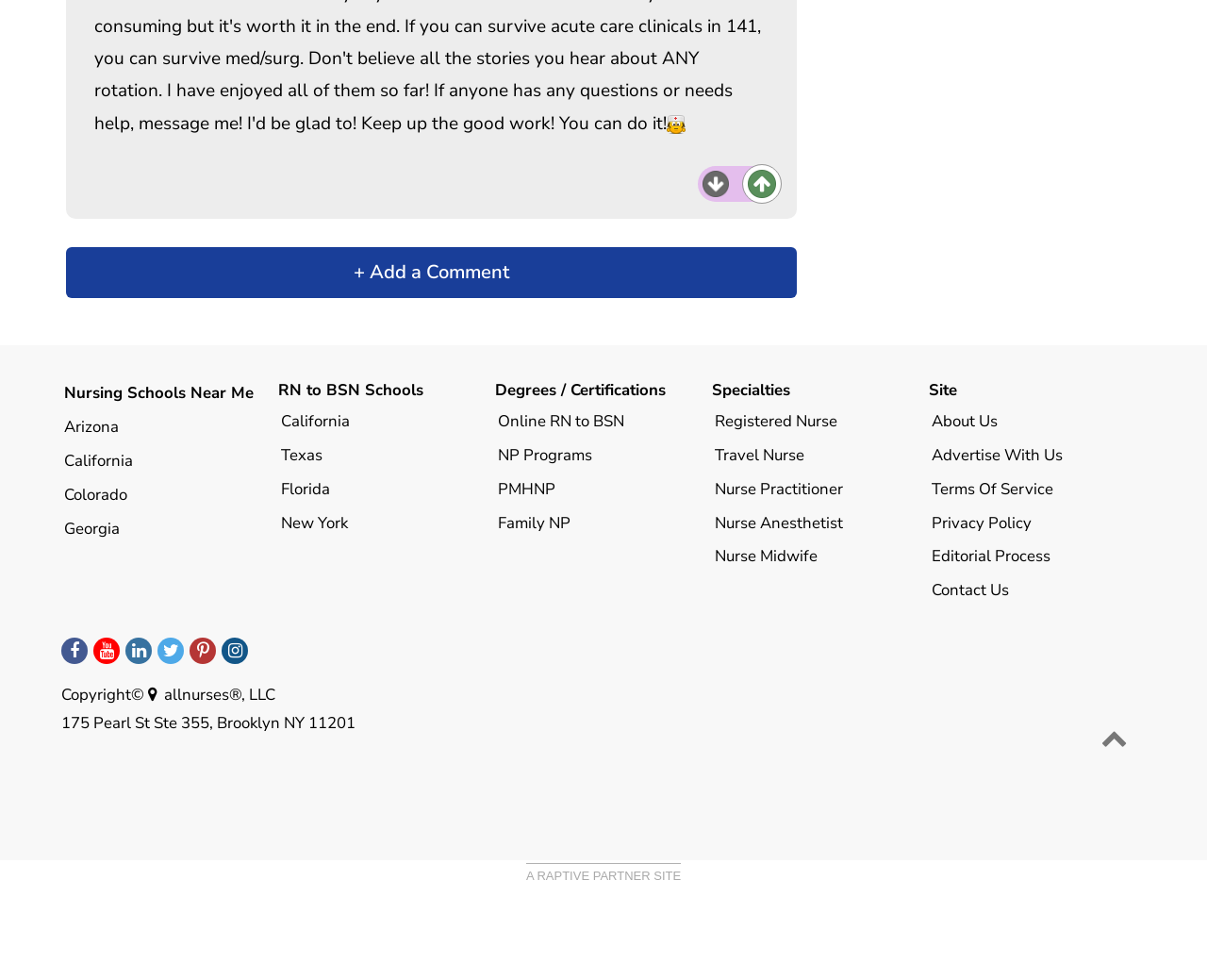Give a short answer using one word or phrase for the question:
What is the name of the company mentioned at the bottom of the webpage?

allnurses®, LLC